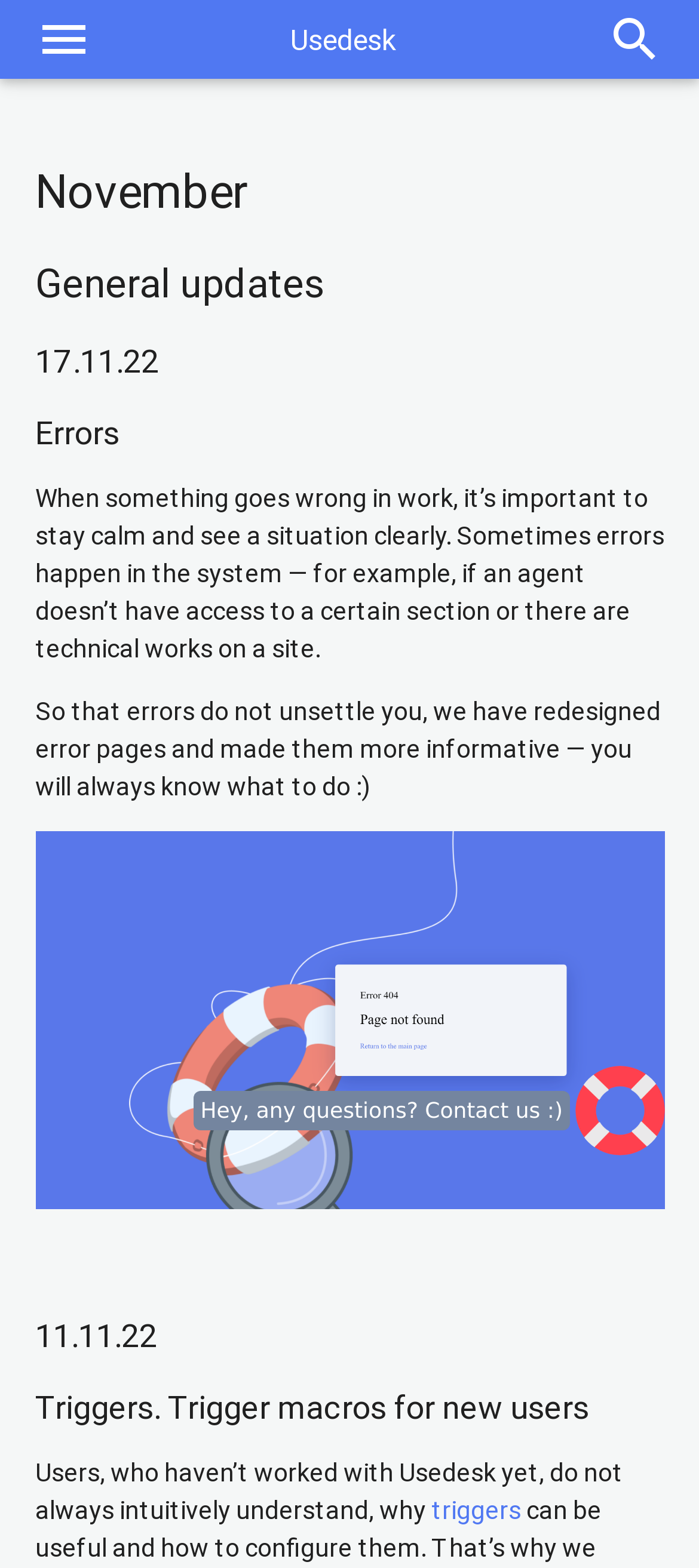How many headings are there on the webpage?
Please look at the screenshot and answer in one word or a short phrase.

5